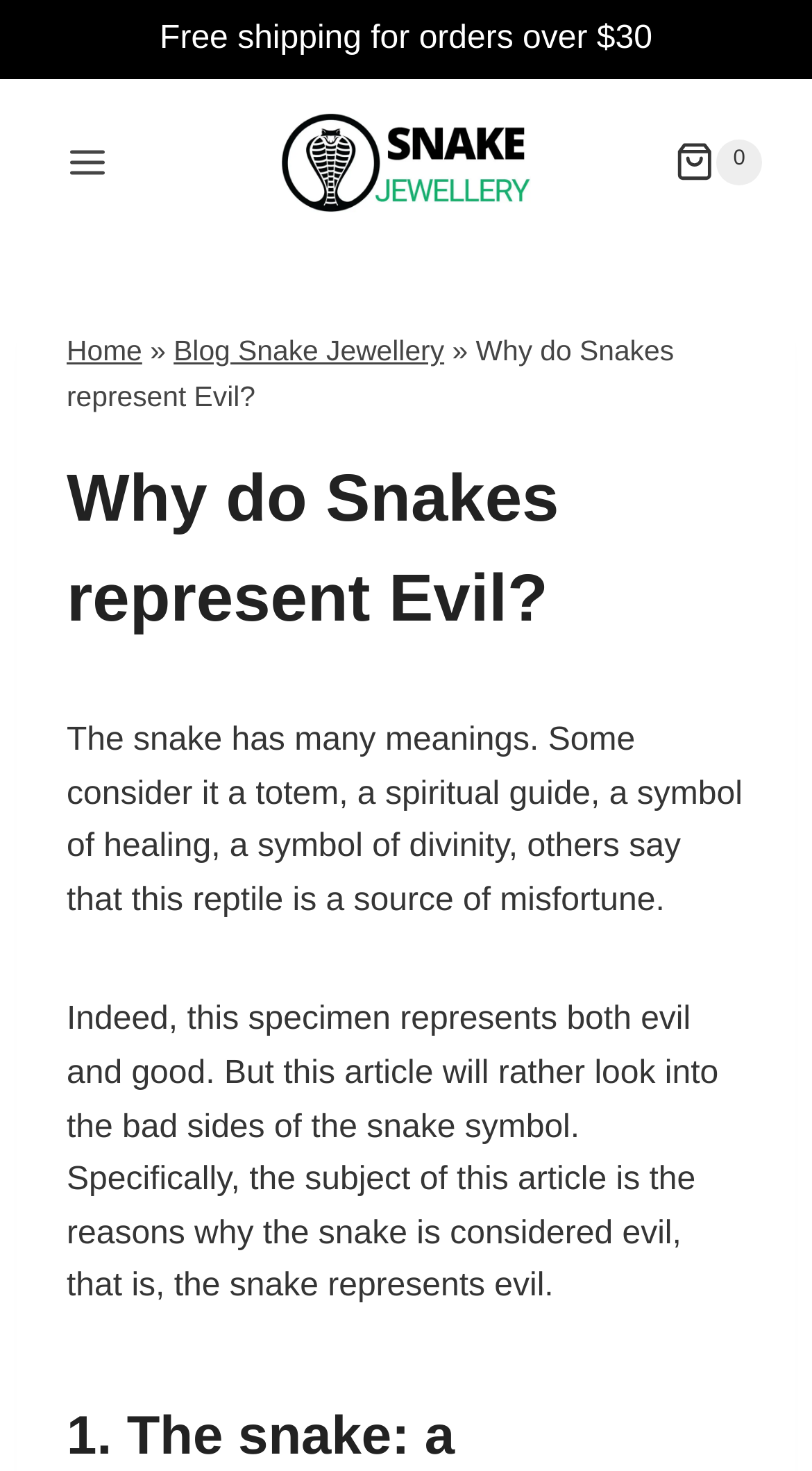Bounding box coordinates should be in the format (top-left x, top-left y, bottom-right x, bottom-right y) and all values should be floating point numbers between 0 and 1. Determine the bounding box coordinate for the UI element described as: Home

[0.082, 0.228, 0.175, 0.249]